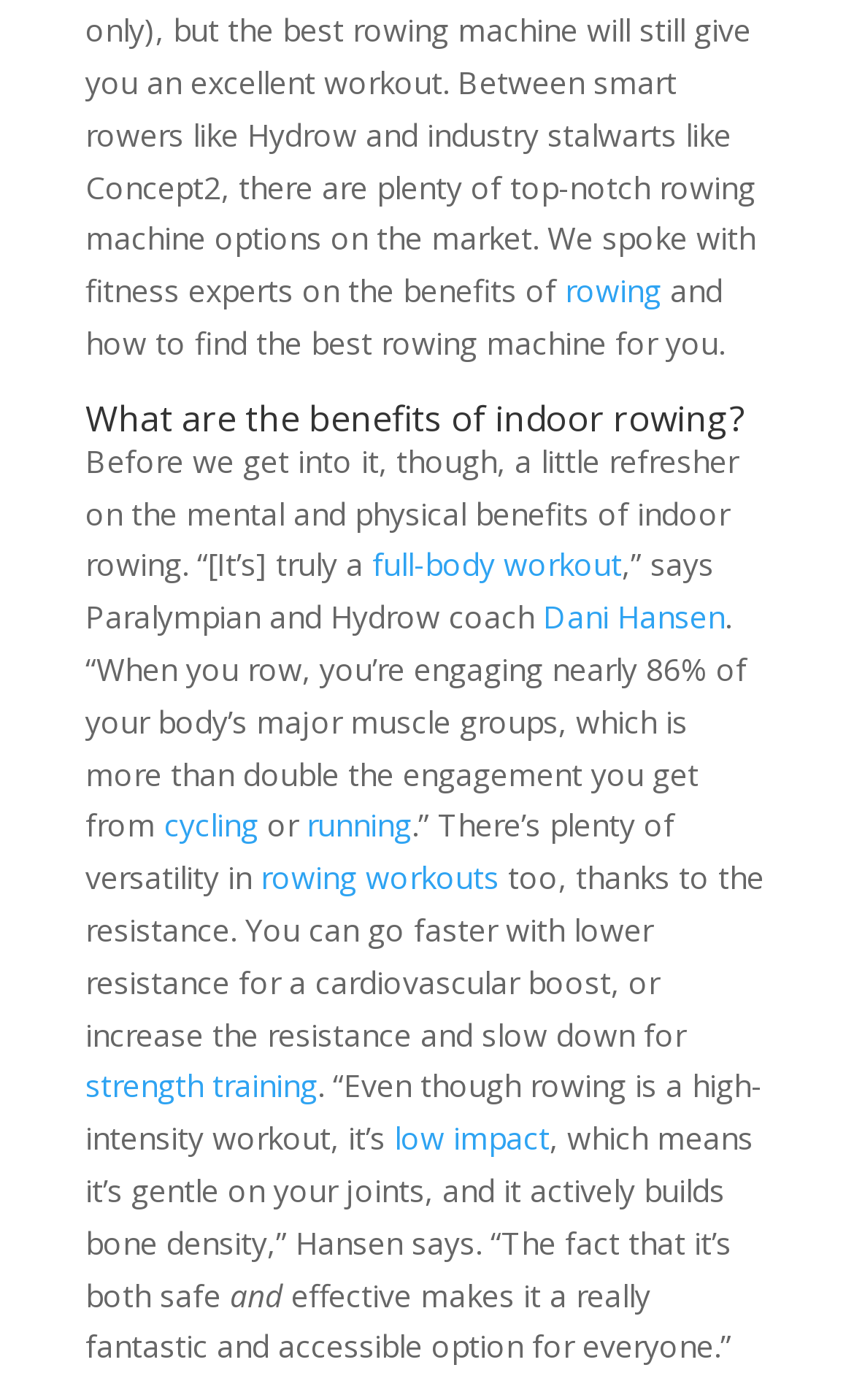Pinpoint the bounding box coordinates of the area that must be clicked to complete this instruction: "Learn about strength training".

[0.1, 0.761, 0.372, 0.791]